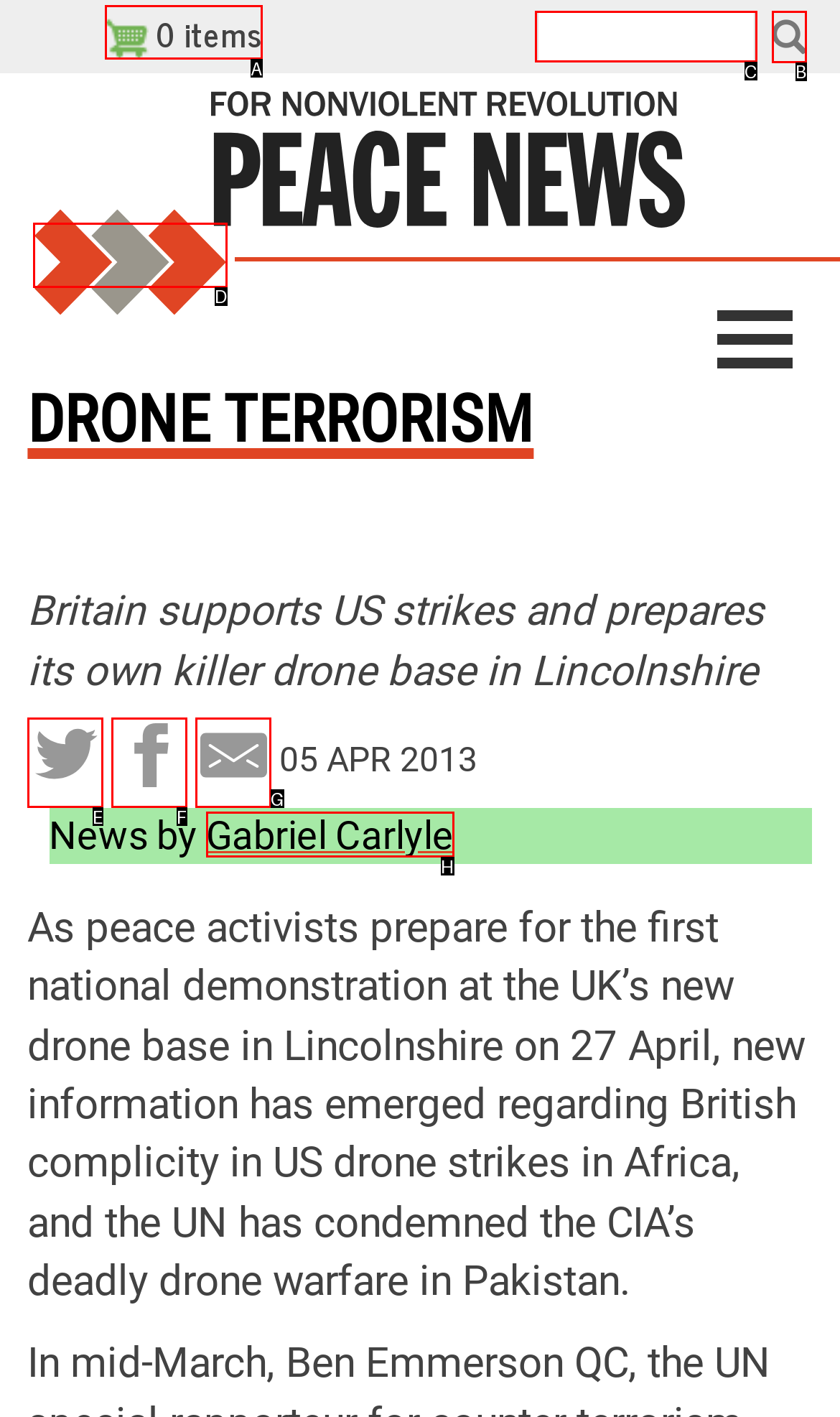Identify the appropriate choice to fulfill this task: Search for something
Respond with the letter corresponding to the correct option.

C